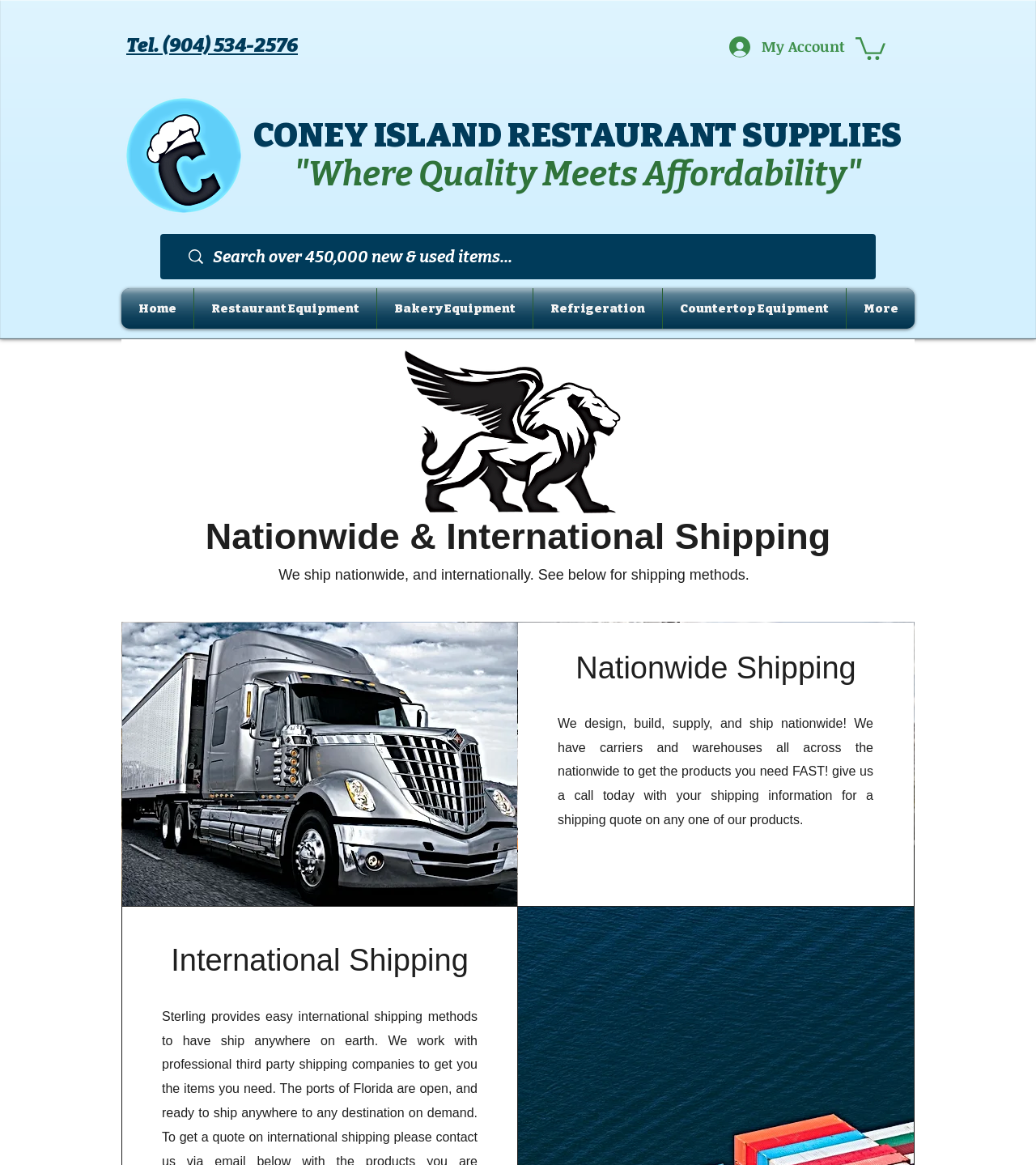Locate the bounding box coordinates of the element you need to click to accomplish the task described by this instruction: "Log in to my account".

[0.693, 0.027, 0.787, 0.054]